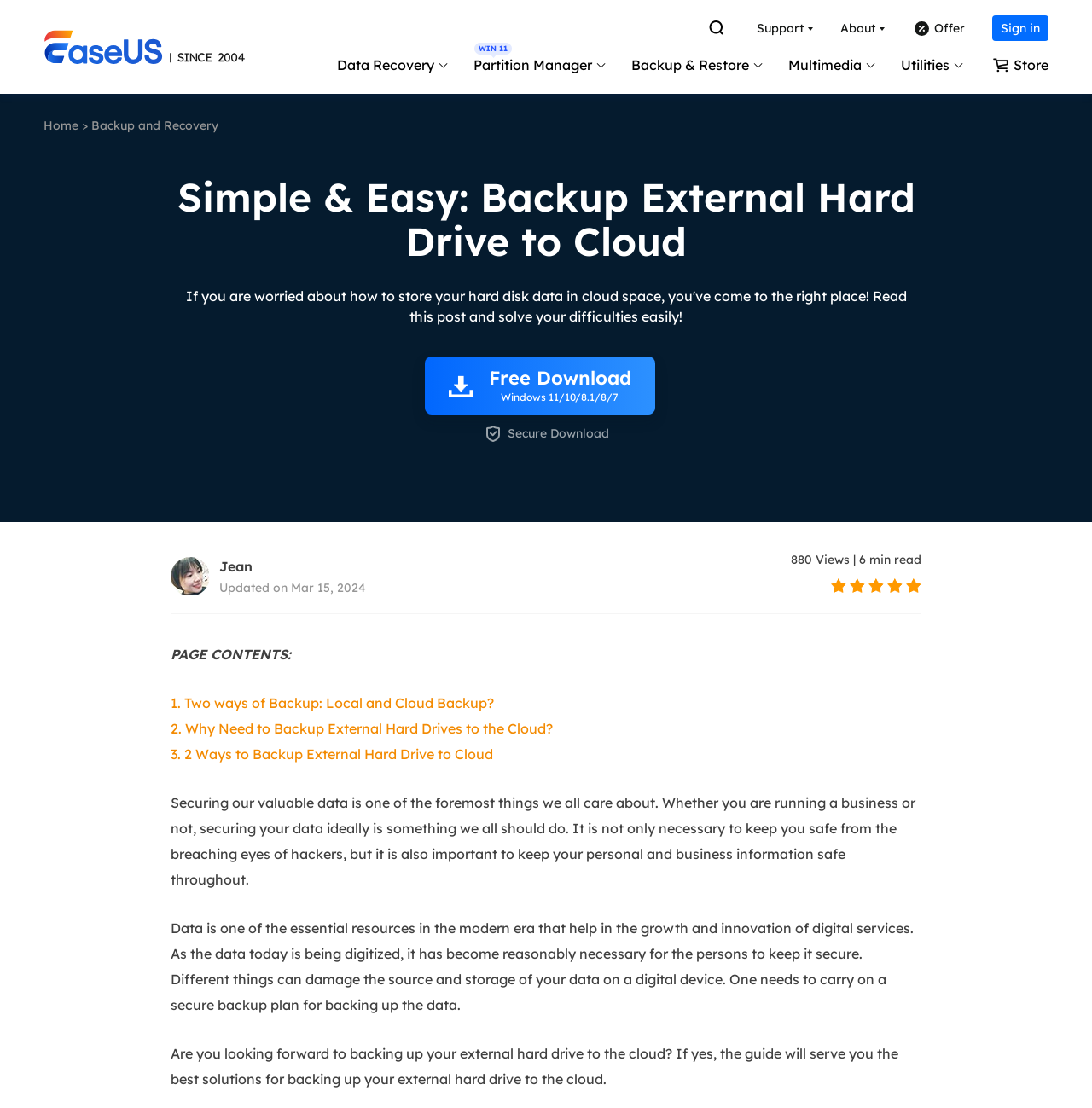Give a one-word or one-phrase response to the question:
What is the 'Centralized Solutions' section about?

Centralized backup strategy